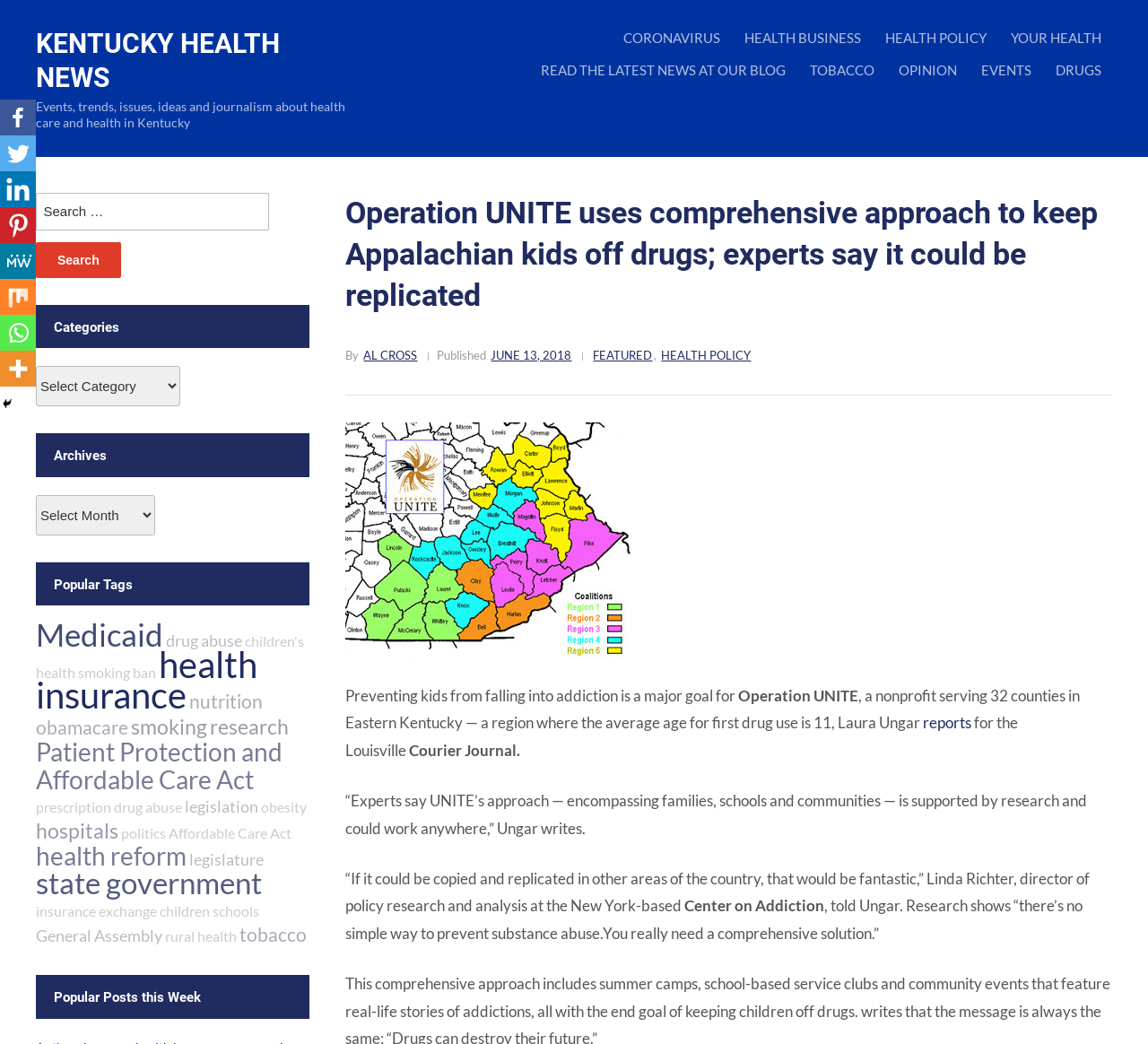Give the bounding box coordinates for the element described as: "Affordable Care Act".

[0.147, 0.789, 0.254, 0.806]